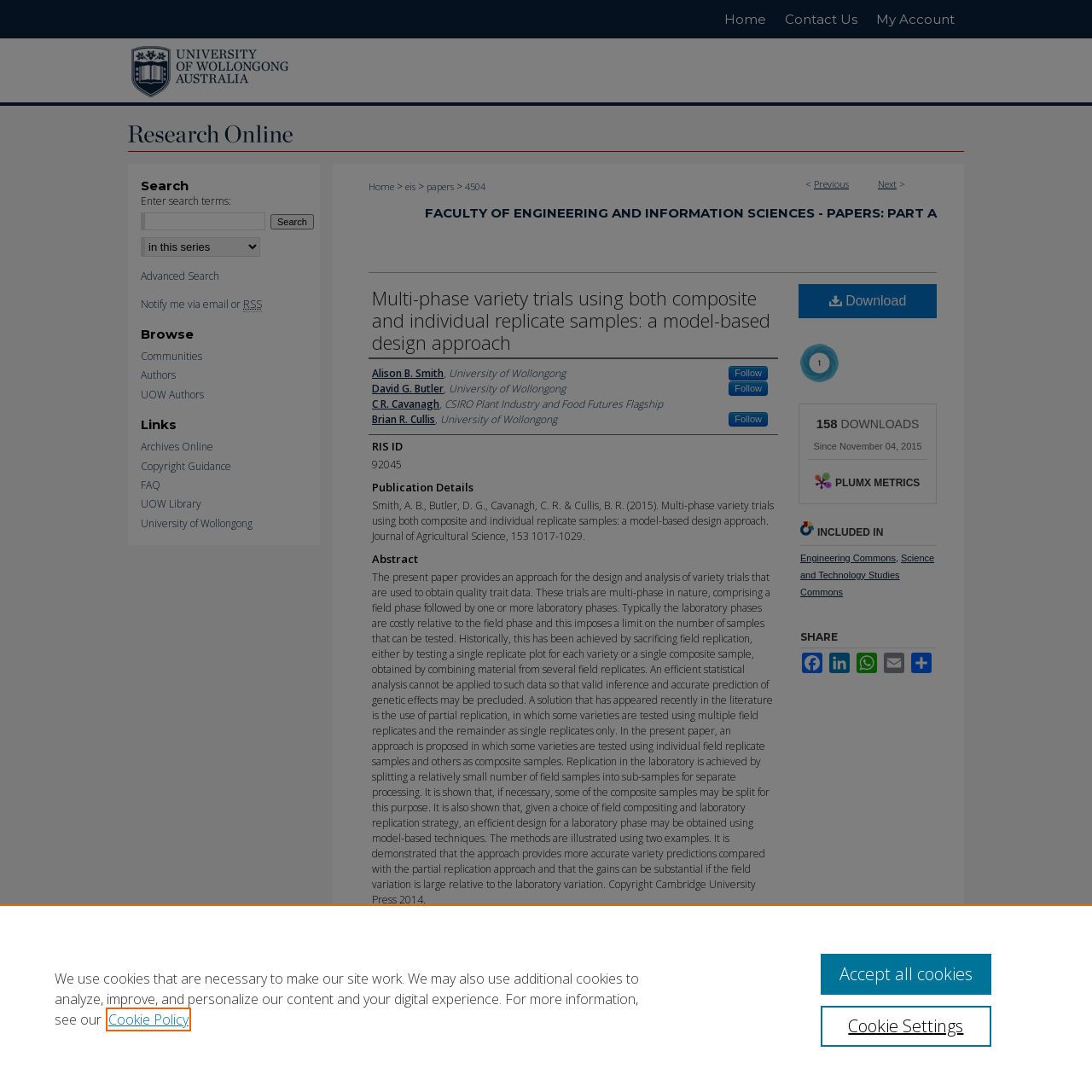What is the RIS ID of the paper?
Using the visual information, respond with a single word or phrase.

92045